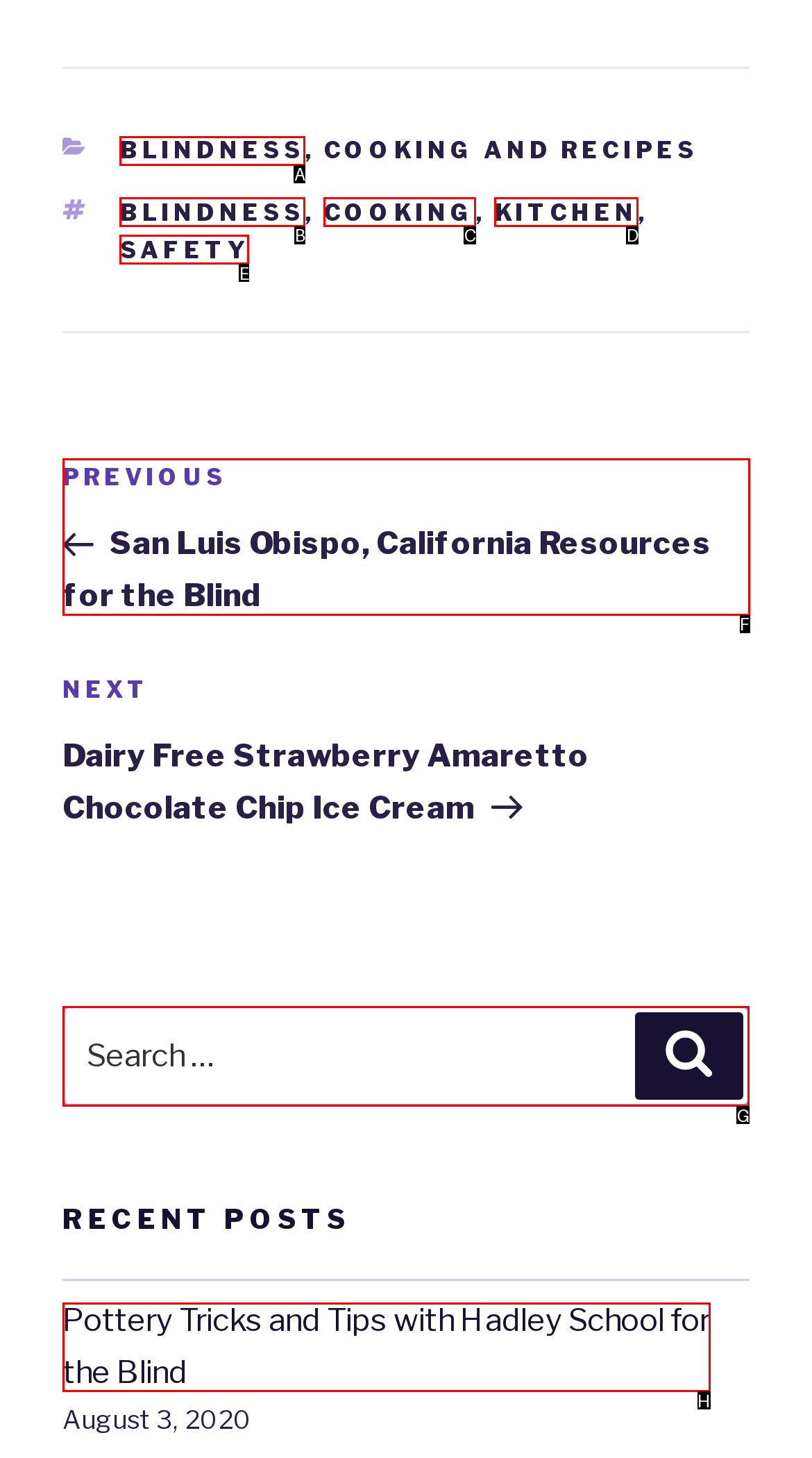Select the letter of the element you need to click to complete this task: Search for something
Answer using the letter from the specified choices.

G